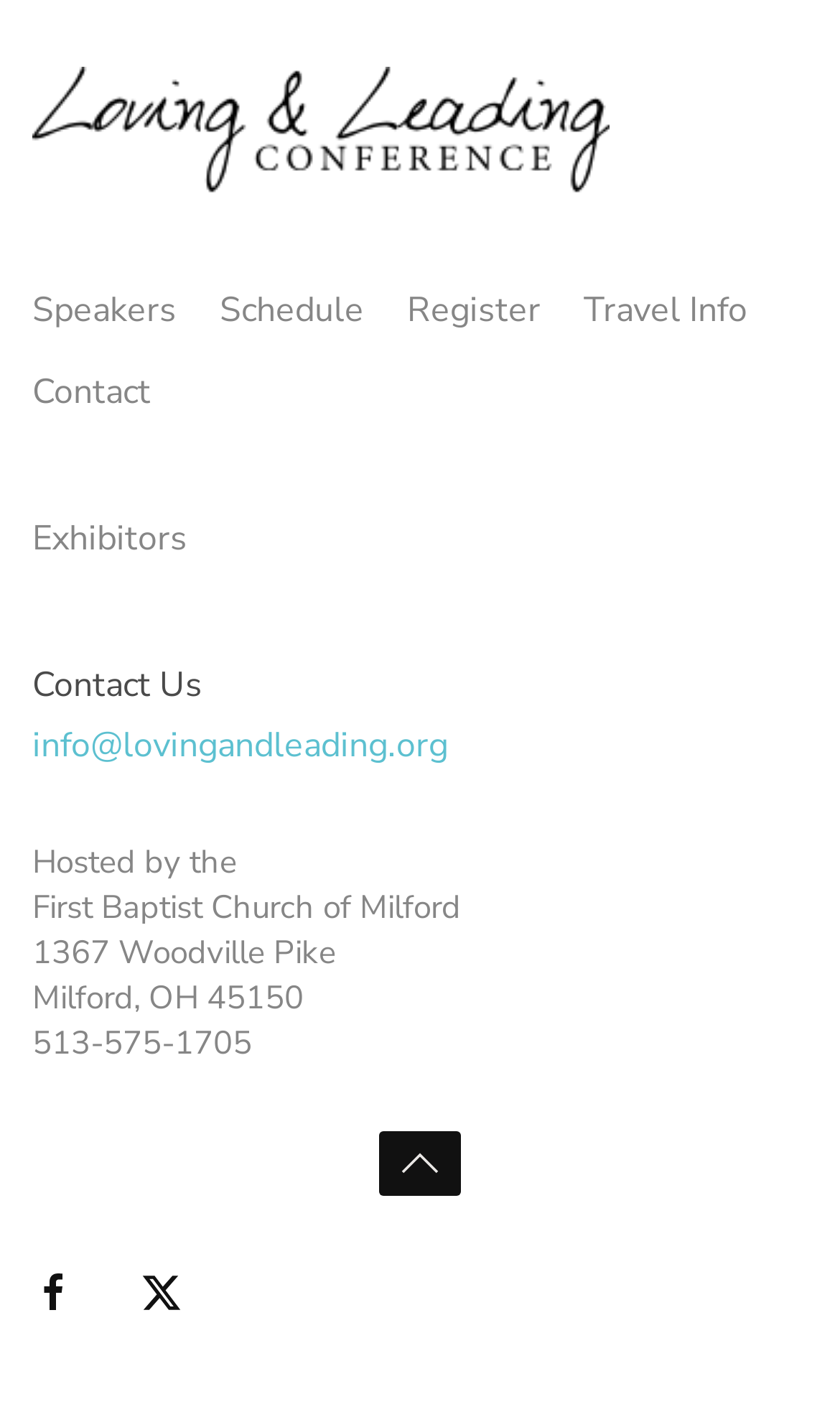How many links are there in the top navigation menu?
Answer the question with a thorough and detailed explanation.

I counted the links in the top navigation menu by looking at the link elements with y-coordinates between 0.199 and 0.242, and found 5 links: 'Speakers', 'Schedule', 'Register', 'Travel Info', and 'Contact'.